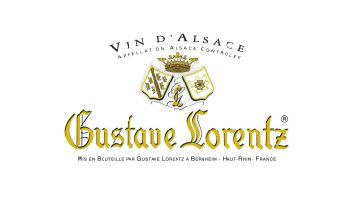Please reply with a single word or brief phrase to the question: 
What is the winery recognized for since 2012?

Organic practices